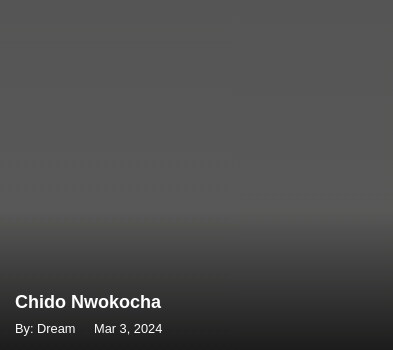Answer with a single word or phrase: 
Who is credited with creating the image?

Dream